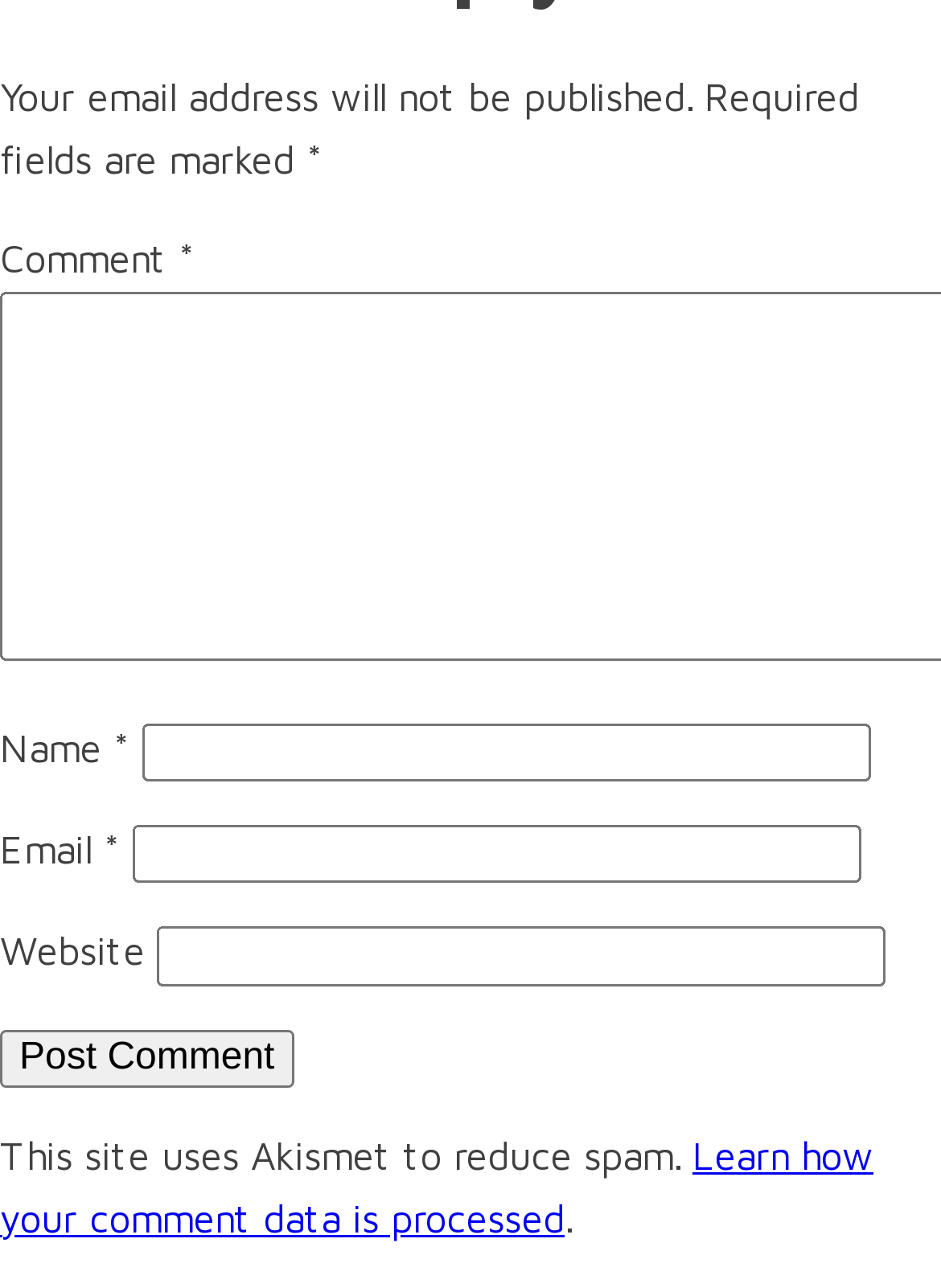With reference to the screenshot, provide a detailed response to the question below:
What is the difference between the 'Name' and 'Email' fields?

The 'Email' field has a describedby attribute pointing to 'email-notes', which is not present in the 'Name' field. This suggests that the 'Email' field has additional notes or information associated with it, which is not the case for the 'Name' field.